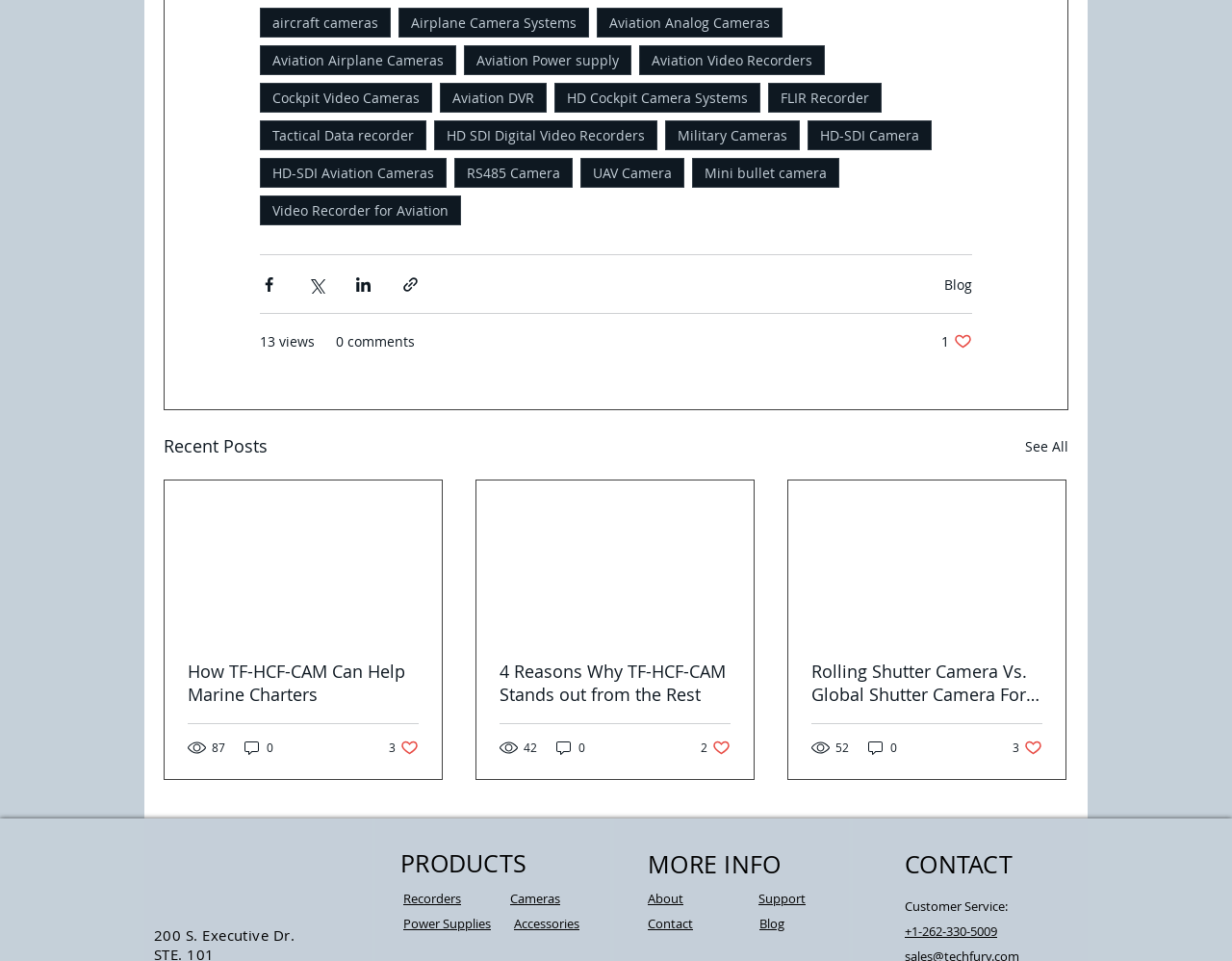Find the bounding box coordinates of the area that needs to be clicked in order to achieve the following instruction: "Share via Facebook". The coordinates should be specified as four float numbers between 0 and 1, i.e., [left, top, right, bottom].

[0.211, 0.287, 0.226, 0.306]